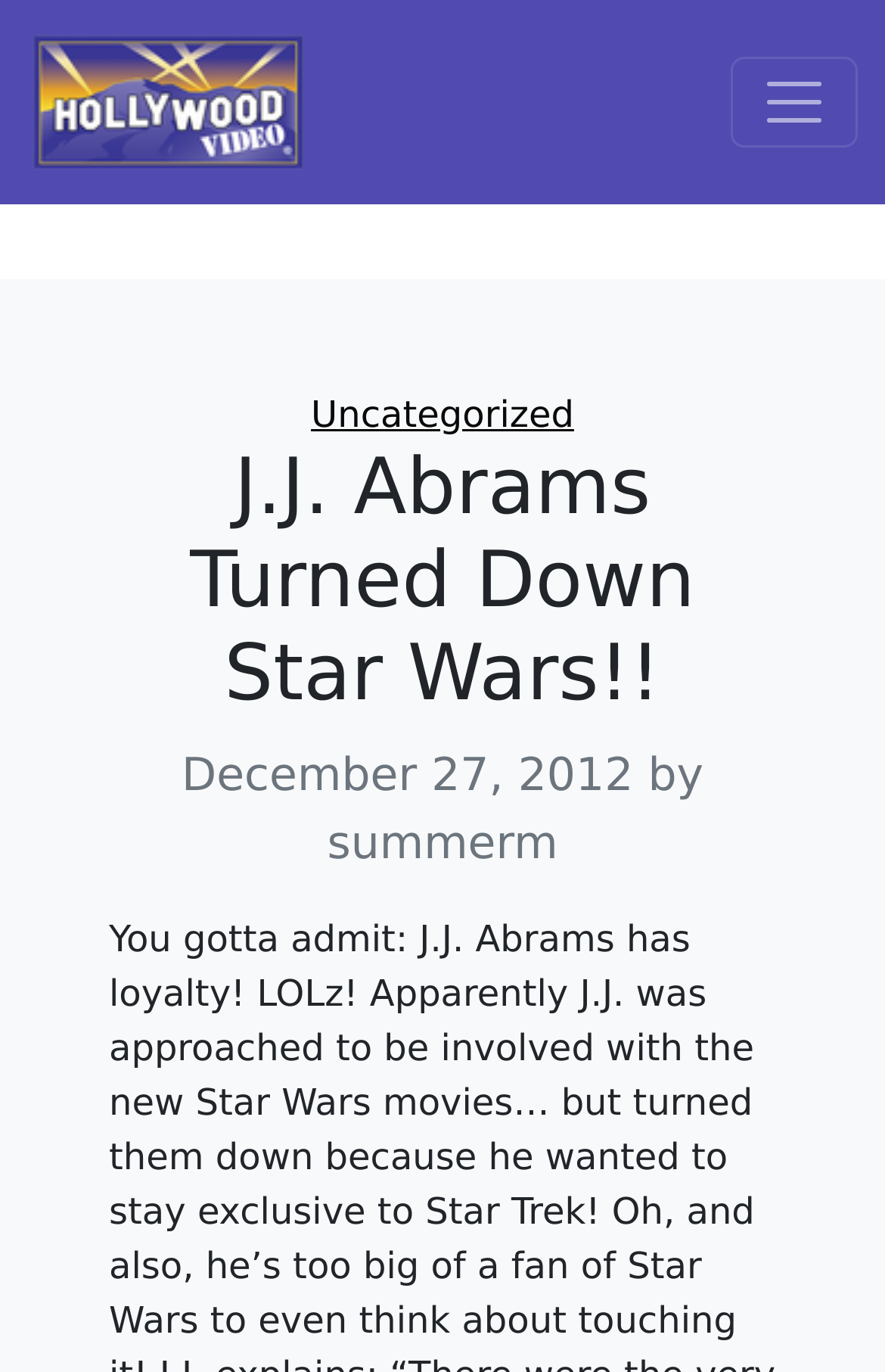By analyzing the image, answer the following question with a detailed response: What is the navigation menu toggle button labeled?

I found the toggle button by looking at the top-right corner of the webpage, where I saw a button labeled 'Toggle navigation', which suggests that it controls the navigation menu.